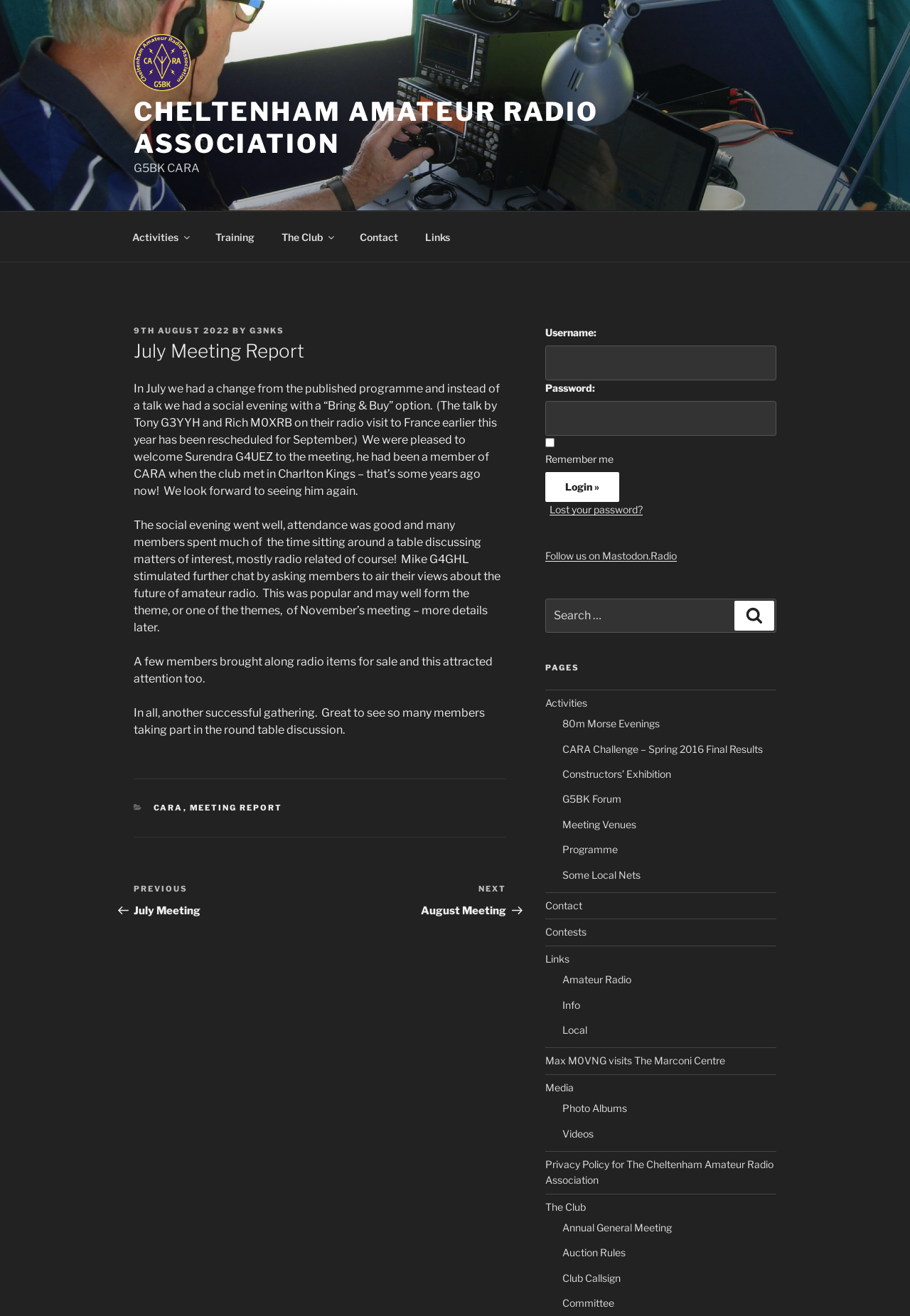Identify the primary heading of the webpage and provide its text.

July Meeting Report